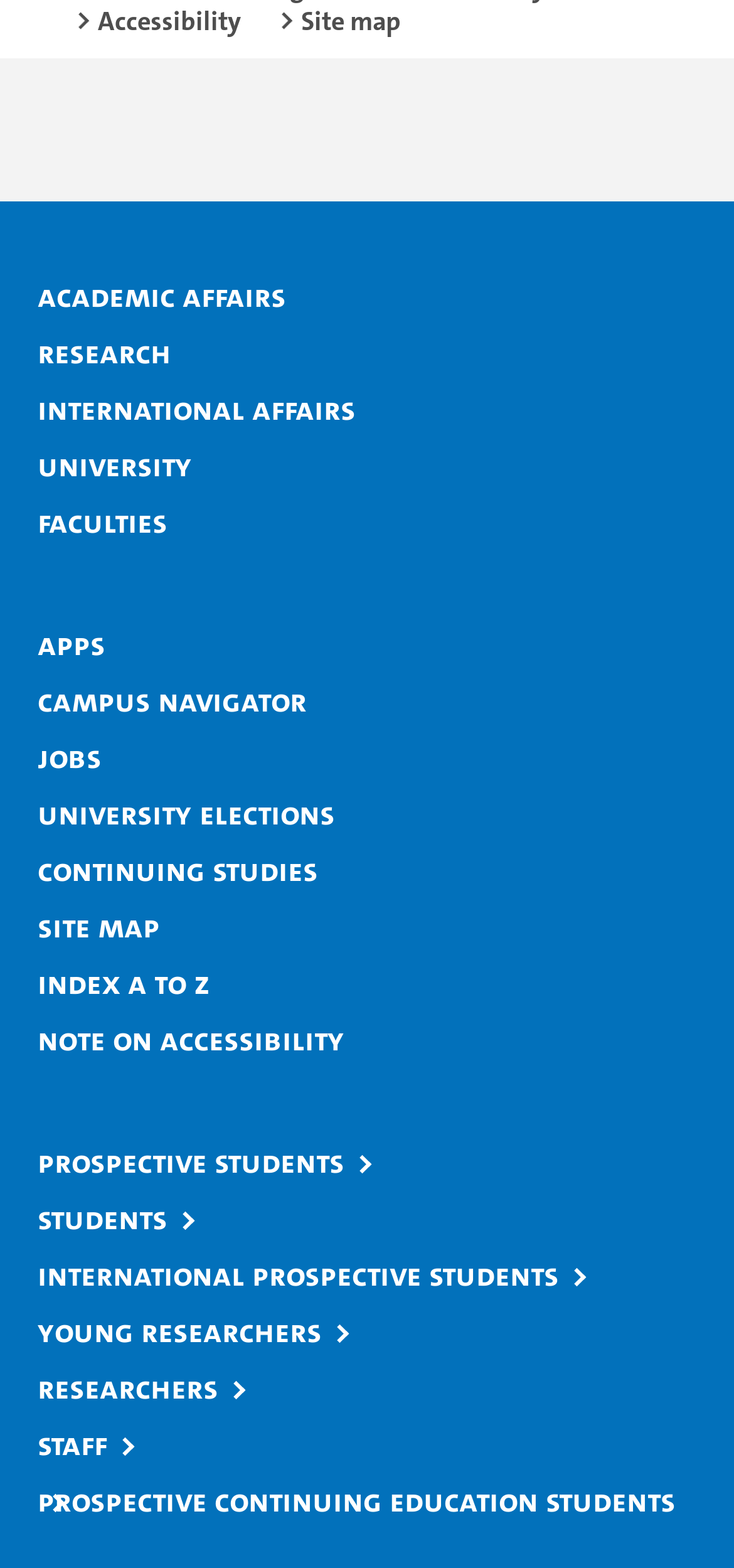How many links are below the 'Social Links' region?
Can you provide a detailed and comprehensive answer to the question?

Below the 'Social Links' region, there are 20 links, which include Academic affairs, Research, International affairs, University, Faculties, Apps, Campus Navigator, Jobs, University elections, Continuing studies, Site map, Index A to Z, Note on accessibility, Prospective students, Students, International prospective students, Young researchers, Researchers, and Staff. These links are located at the middle of the webpage, with bounding box coordinates ranging from [0.051, 0.175, 0.431, 0.201] to [0.051, 0.907, 0.187, 0.934].